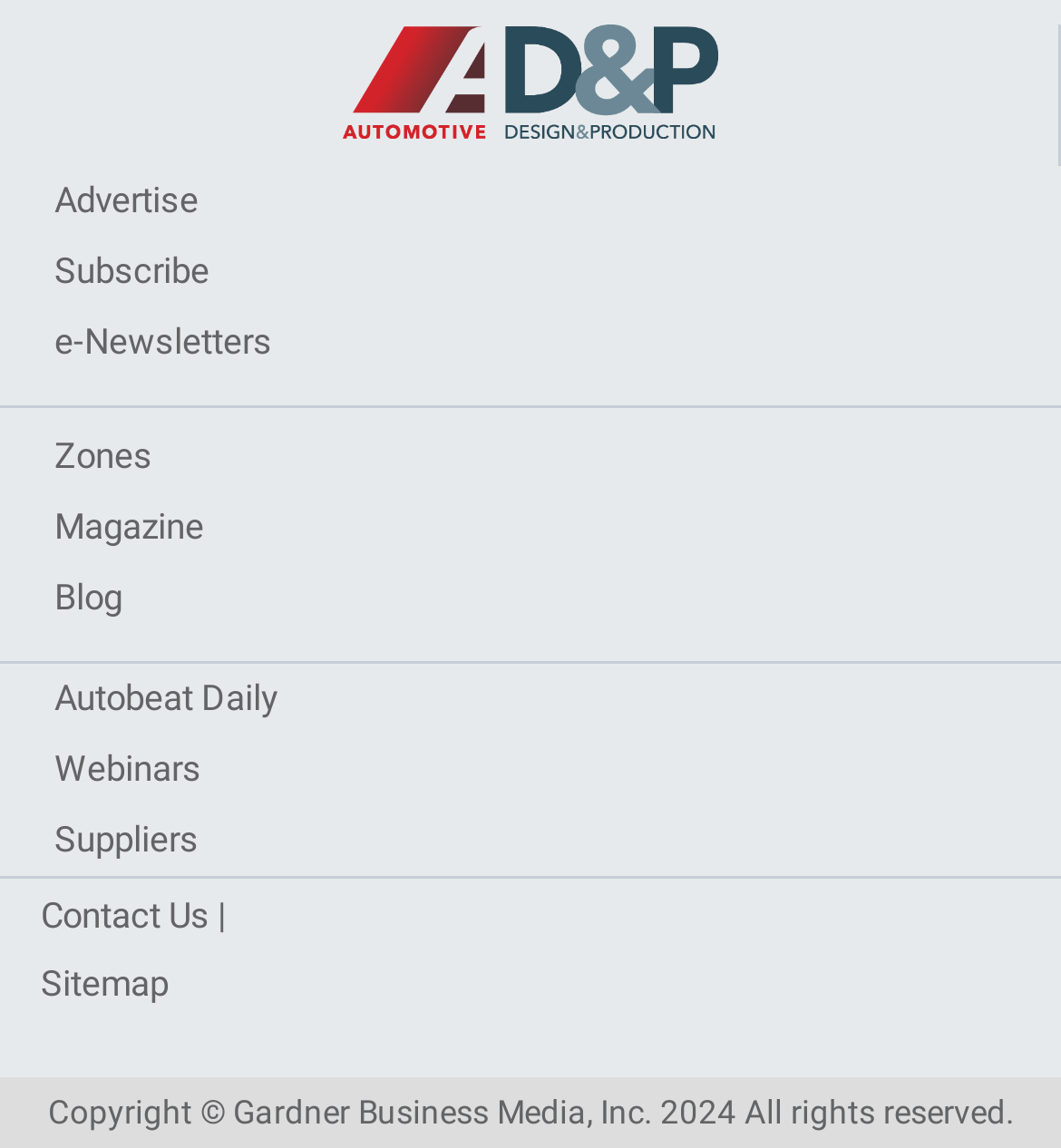Use a single word or phrase to answer the question: 
How many links are in the footer section?

4